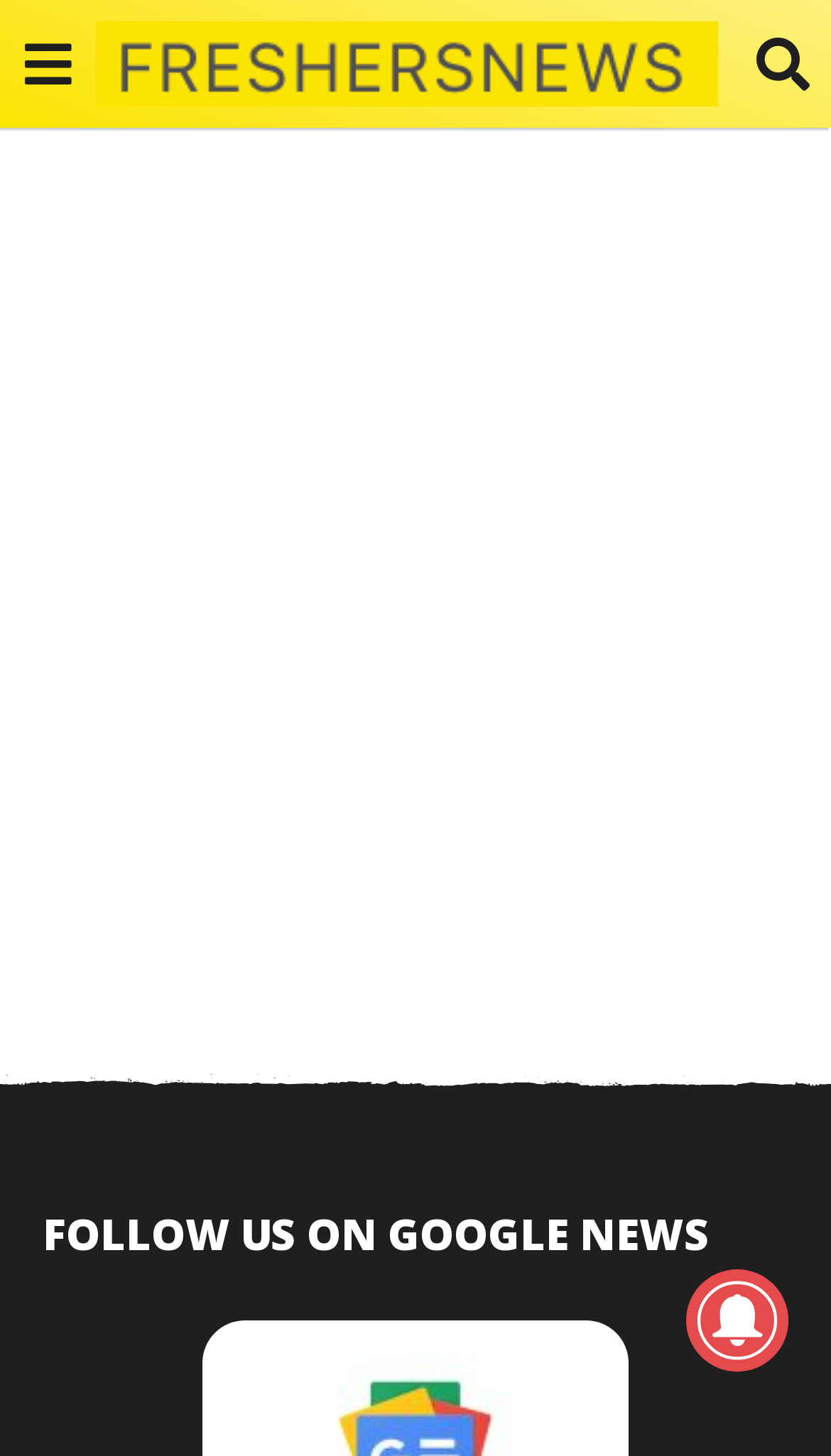Reply to the question with a single word or phrase:
What is the purpose of the button with '' icon?

Unknown